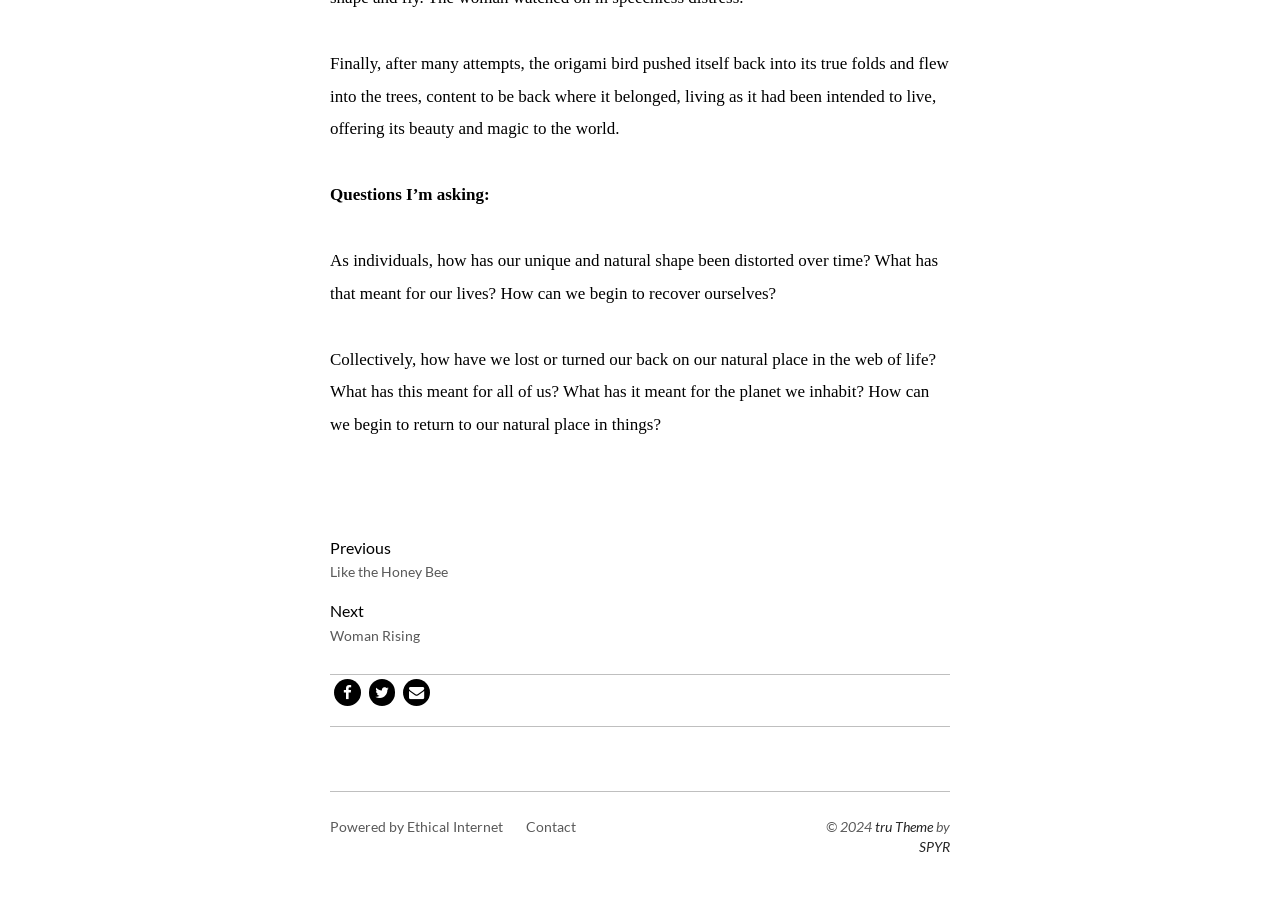Extract the bounding box coordinates of the UI element described by: "Powered by Ethical Internet". The coordinates should include four float numbers ranging from 0 to 1, e.g., [left, top, right, bottom].

[0.258, 0.89, 0.409, 0.912]